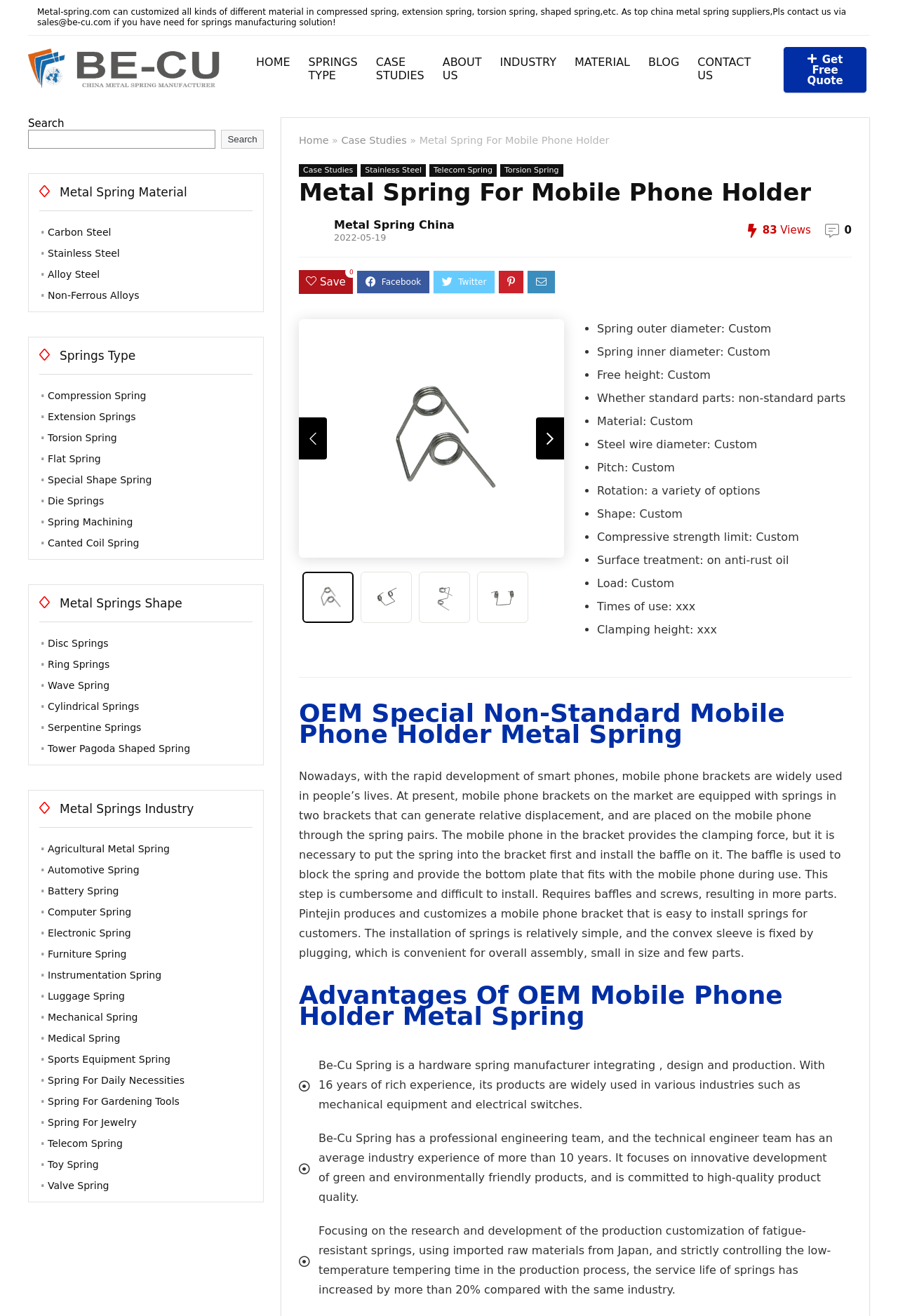Identify the bounding box coordinates of the clickable region to carry out the given instruction: "Click QUICK ACCESS".

None